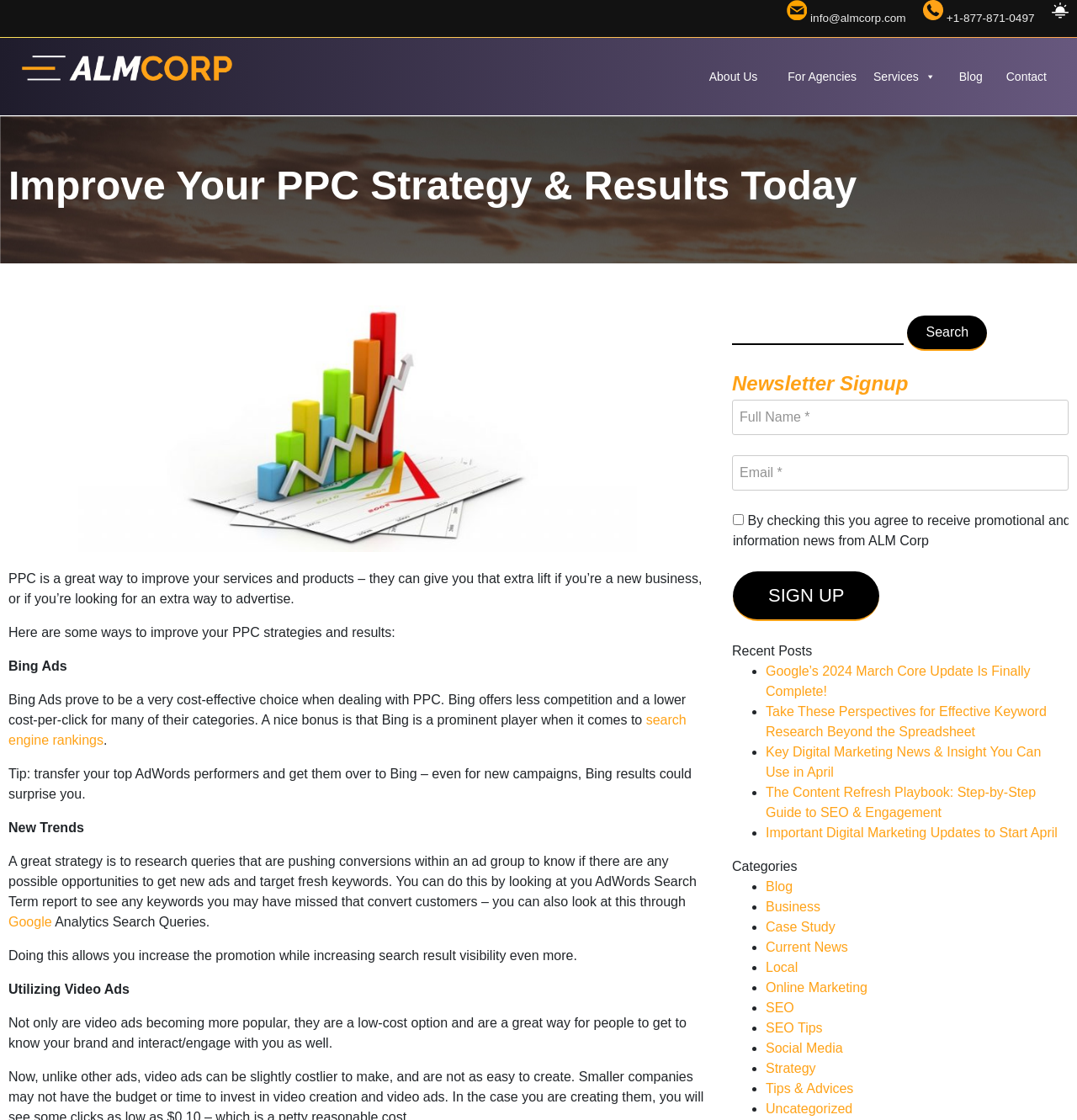Please provide a one-word or short phrase answer to the question:
What is the purpose of the search bar?

Search for keywords